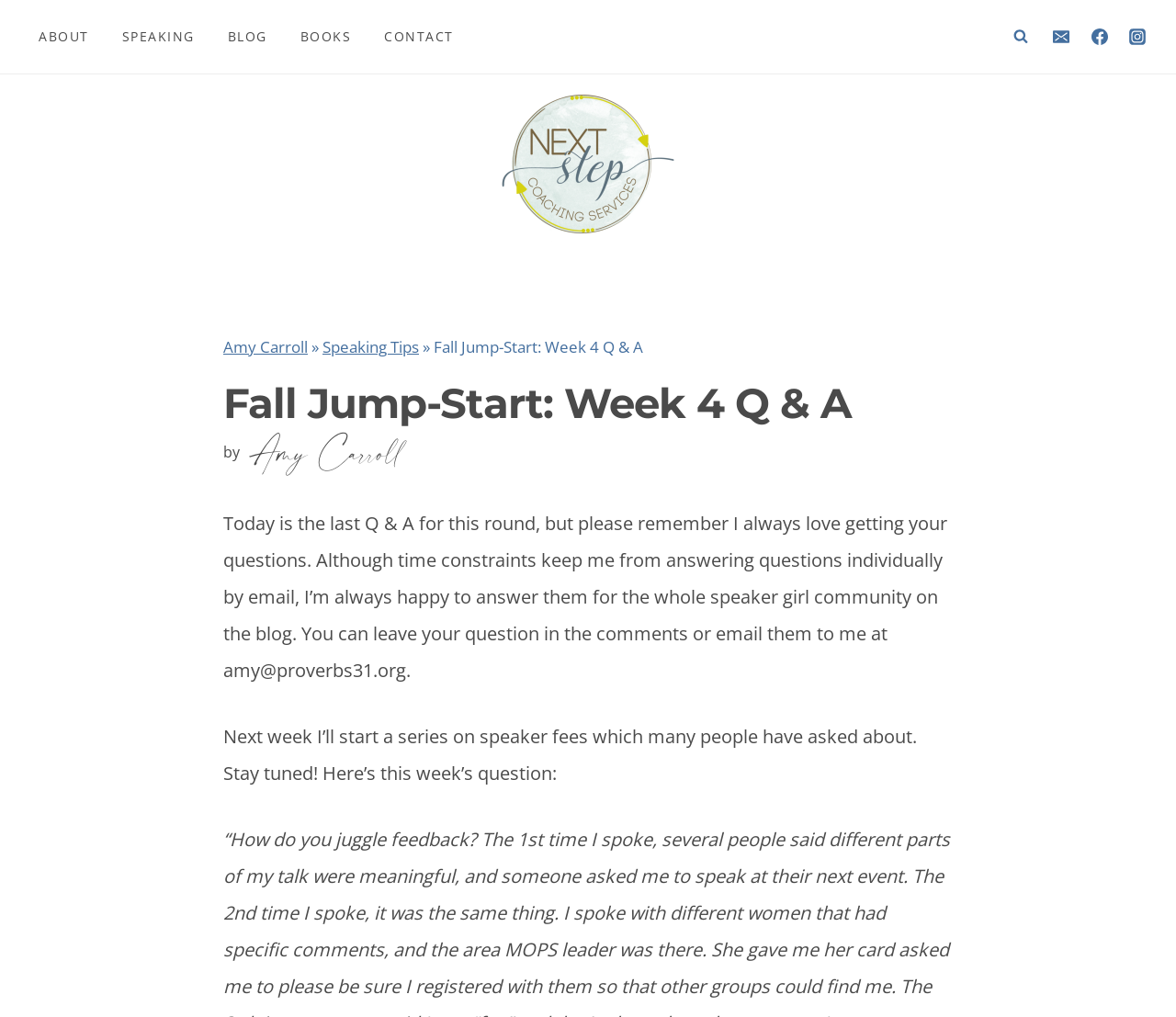Find the bounding box of the UI element described as follows: "Speaking Tips".

[0.274, 0.331, 0.356, 0.351]